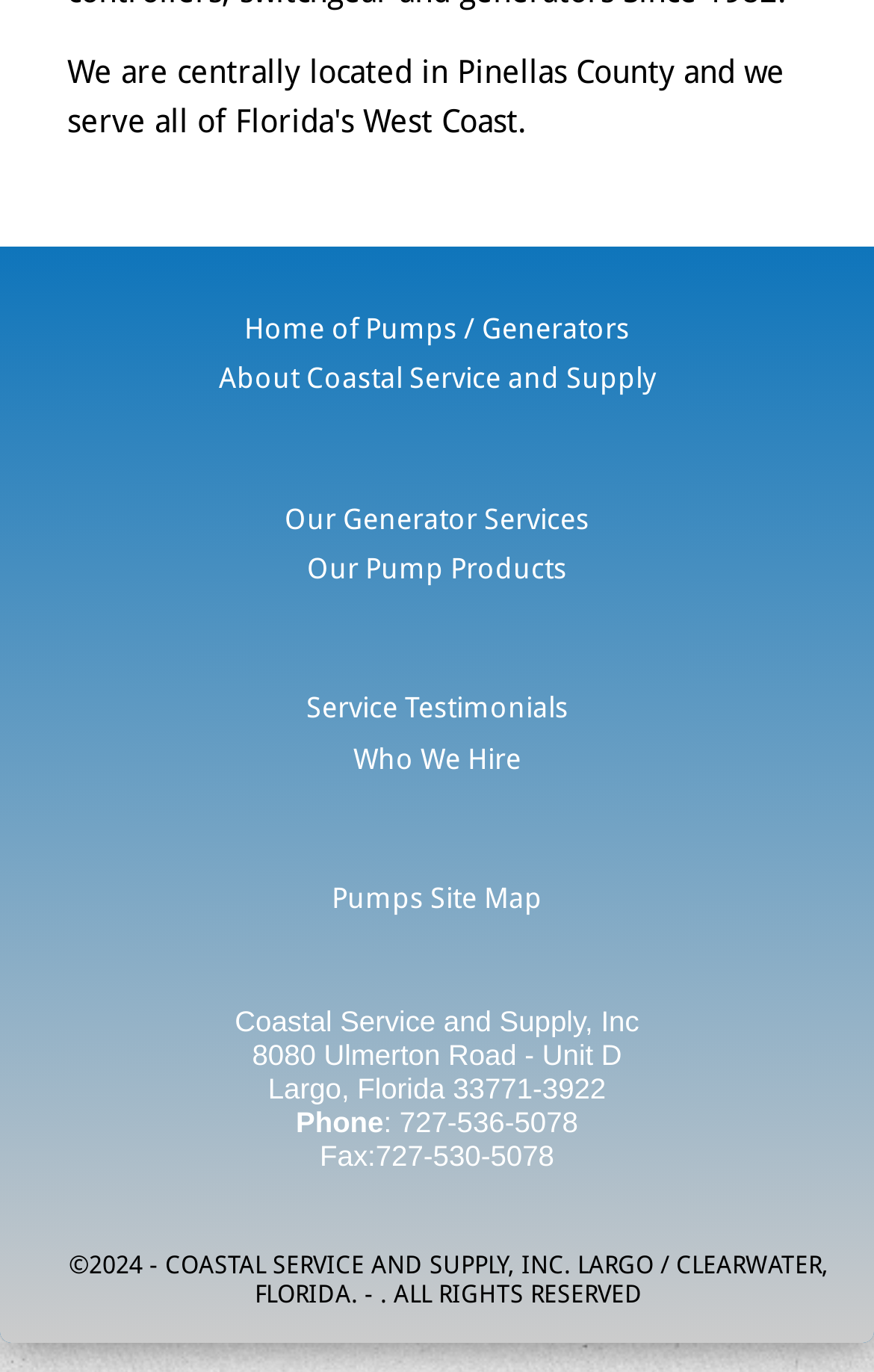Determine the bounding box coordinates (top-left x, top-left y, bottom-right x, bottom-right y) of the UI element described in the following text: Service Testimonials

[0.35, 0.504, 0.65, 0.528]